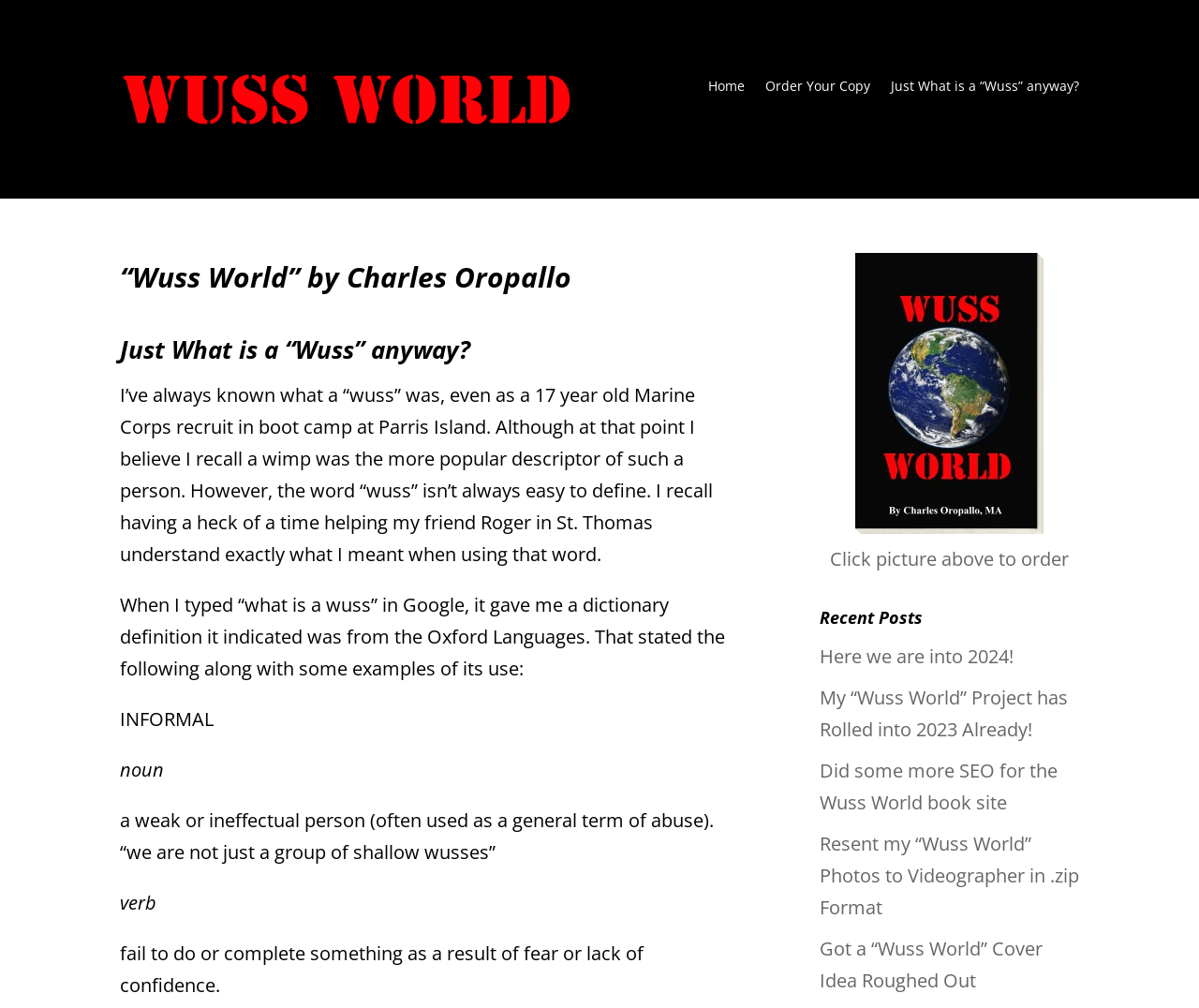Please provide a detailed answer to the question below by examining the image:
Can you order the book from the webpage?

There is a link 'Click picture above to order' located at the middle of the webpage, which suggests that you can order the book from the webpage. This link is likely related to the book cover idea image located above it.